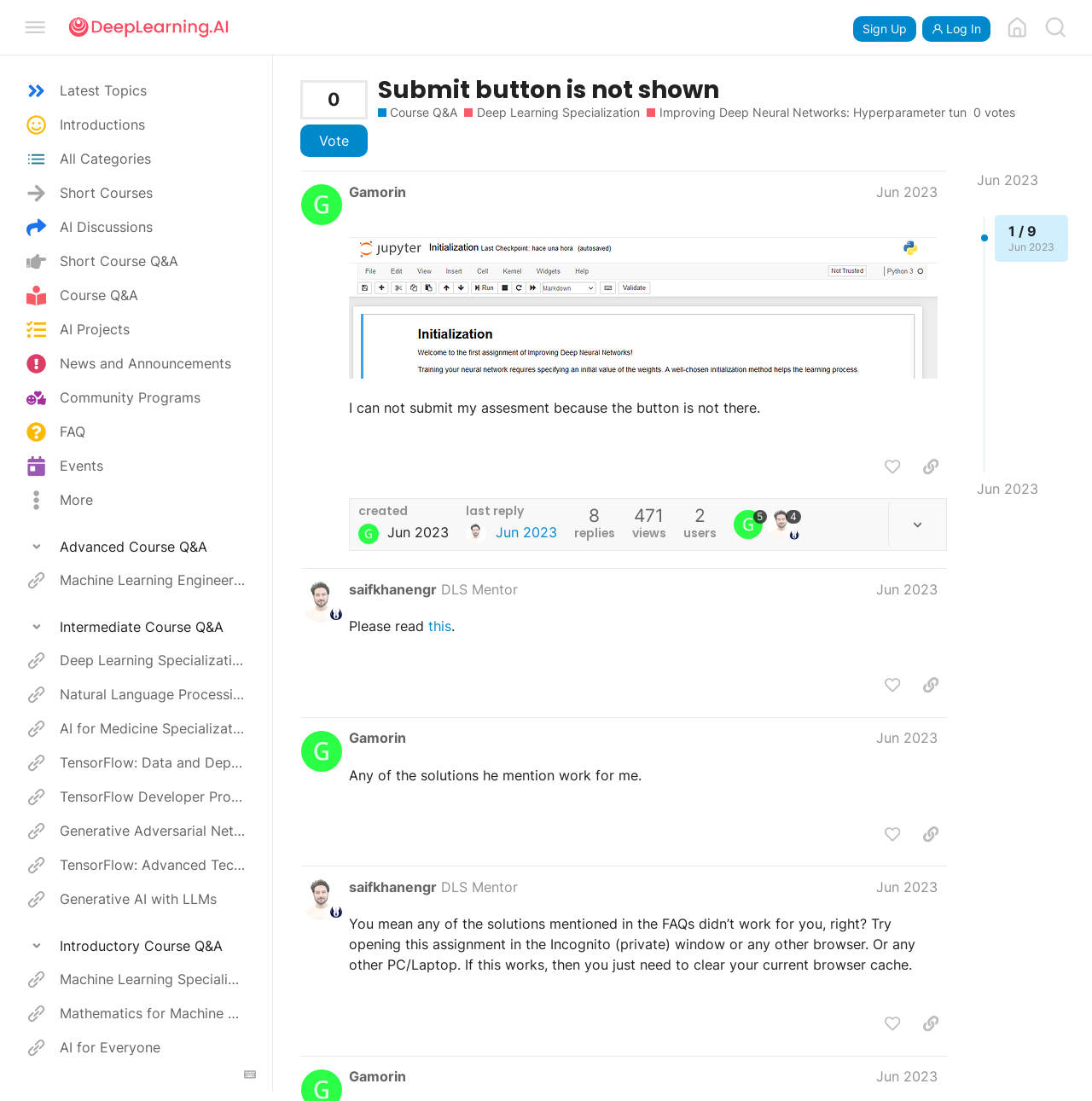Use a single word or phrase to answer the following:
What is the name of the course being discussed on this webpage?

Improving Deep Neural Networks: Hyperparameter tun